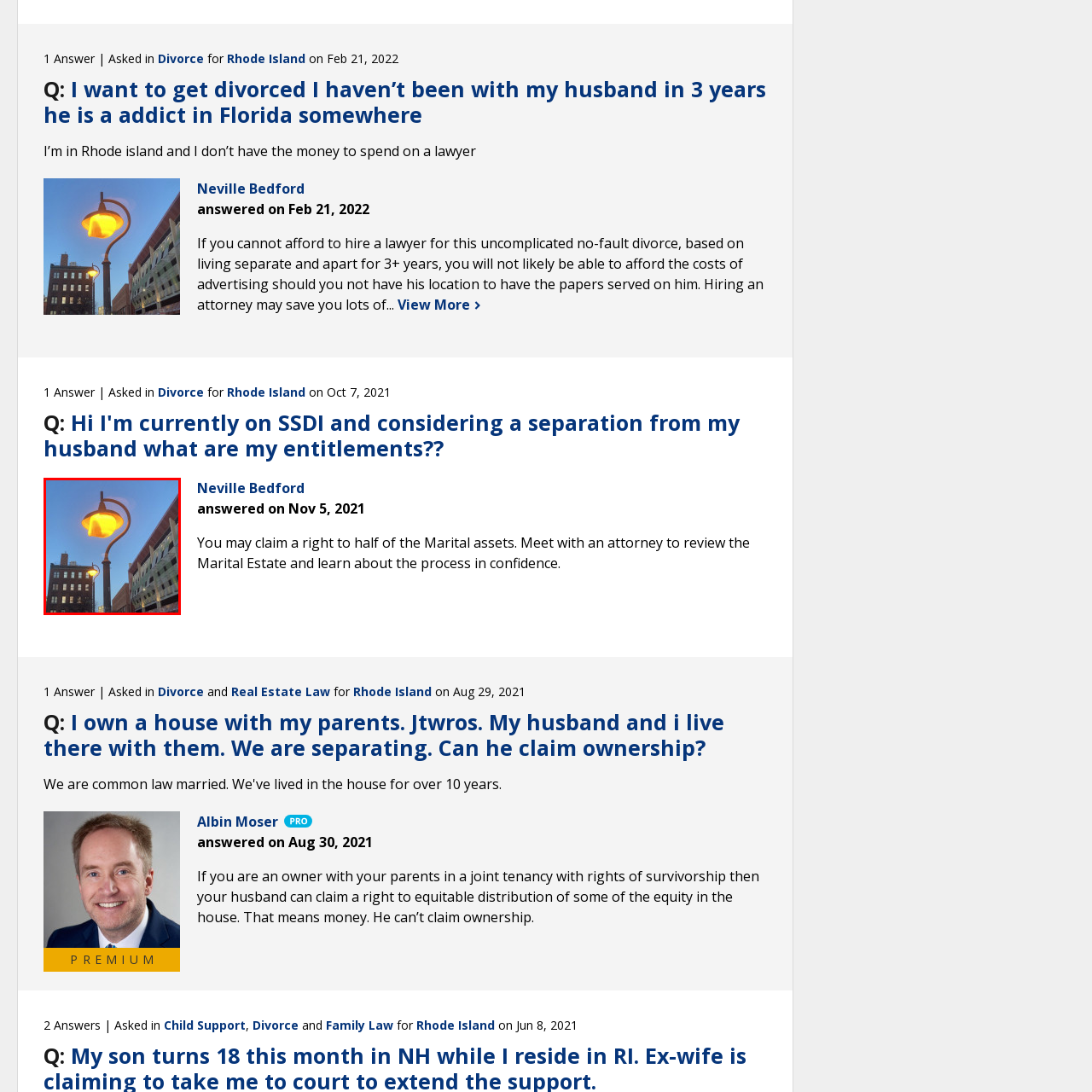What is the shape of the street lamp's shade?
Observe the image within the red bounding box and respond to the question with a detailed answer, relying on the image for information.

Upon examining the image, I observed the decorative street lamp's classic design, which features a curved neck and a flared shade that casts a soft, inviting light.